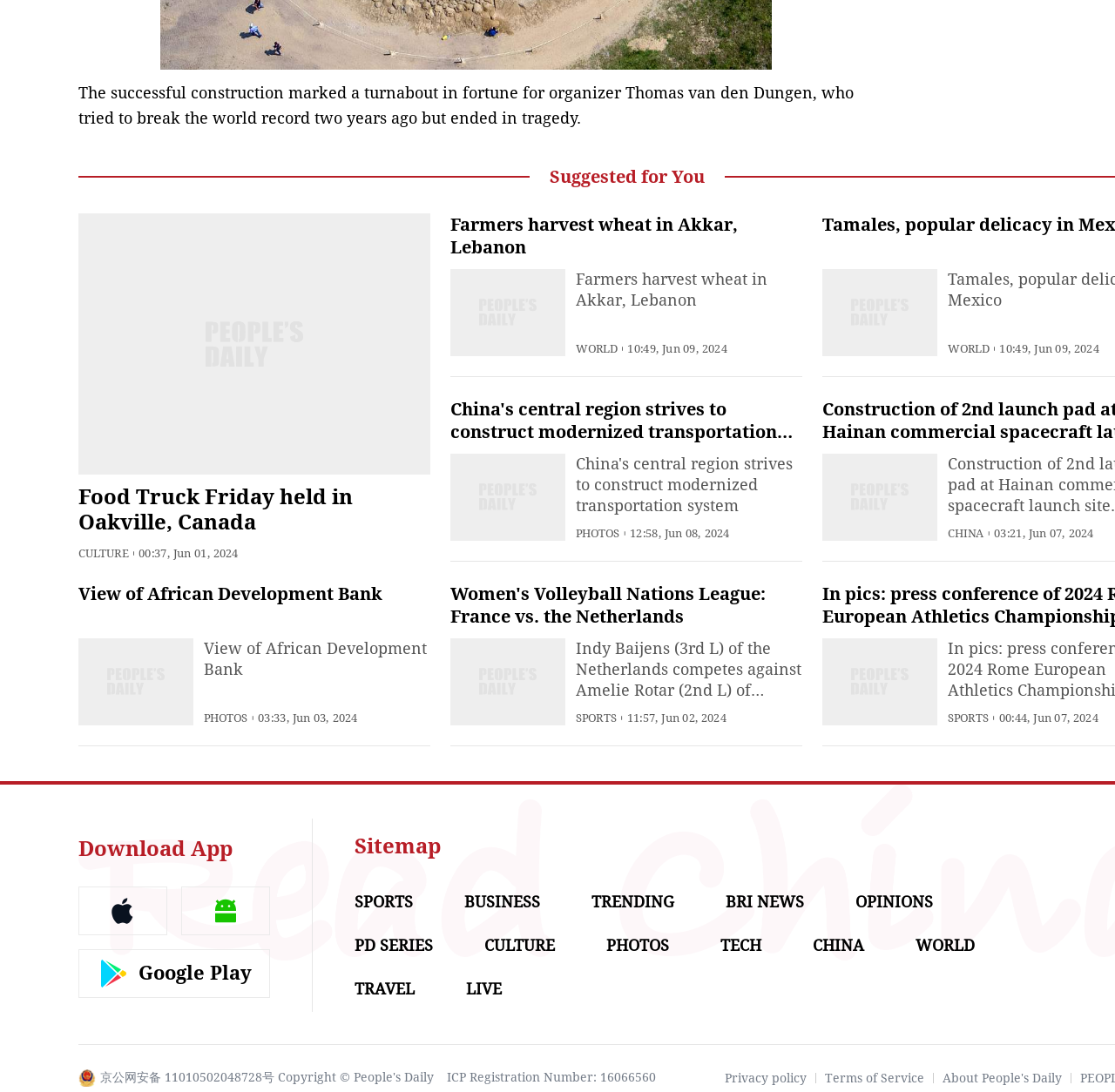What is the section that contains the news 'View of African Development Bank'?
Examine the image and give a concise answer in one word or a short phrase.

CULTURE